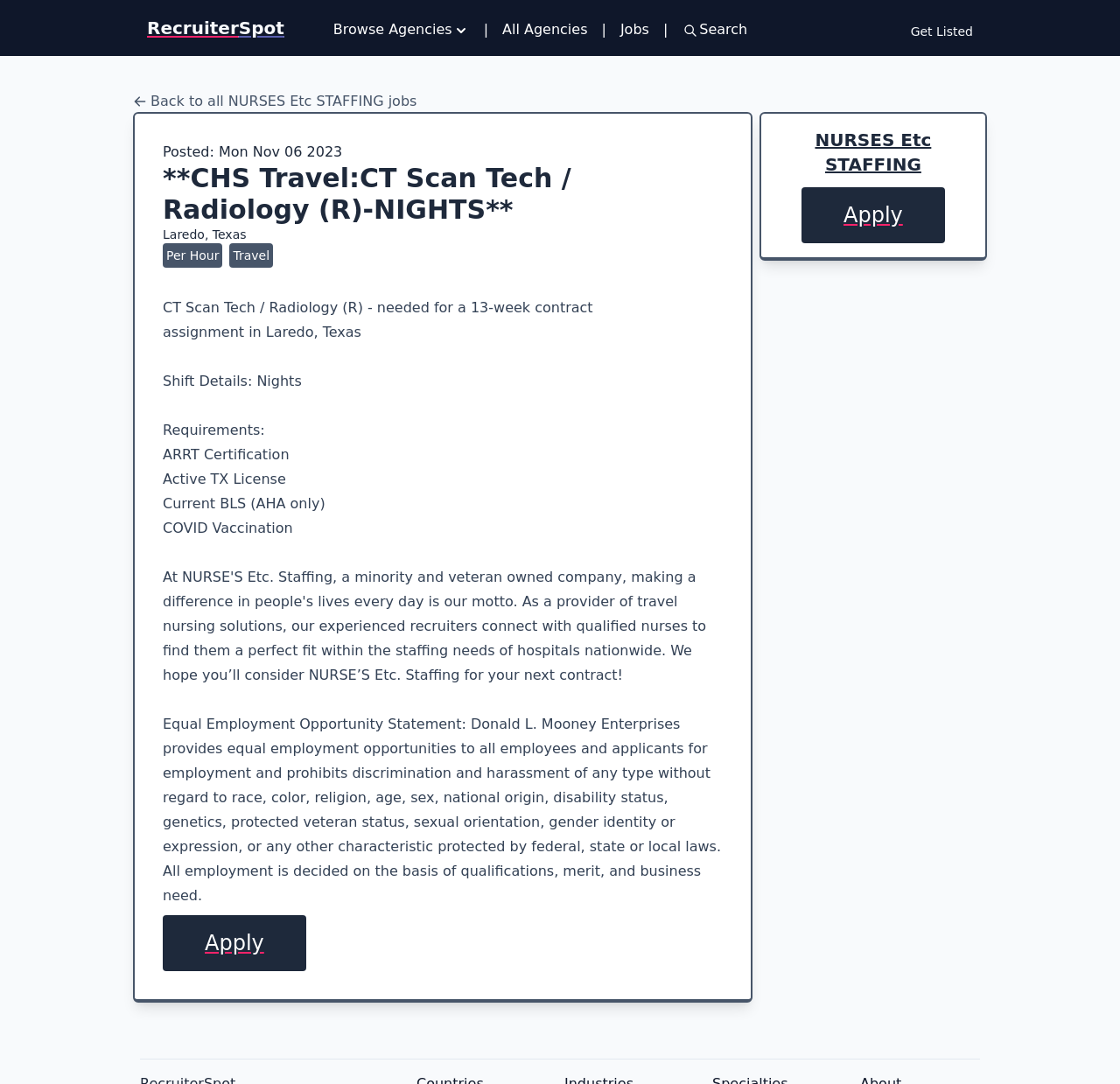Determine the bounding box coordinates of the clickable element to achieve the following action: 'Go to RecruiterSpot'. Provide the coordinates as four float values between 0 and 1, formatted as [left, top, right, bottom].

[0.131, 0.015, 0.254, 0.037]